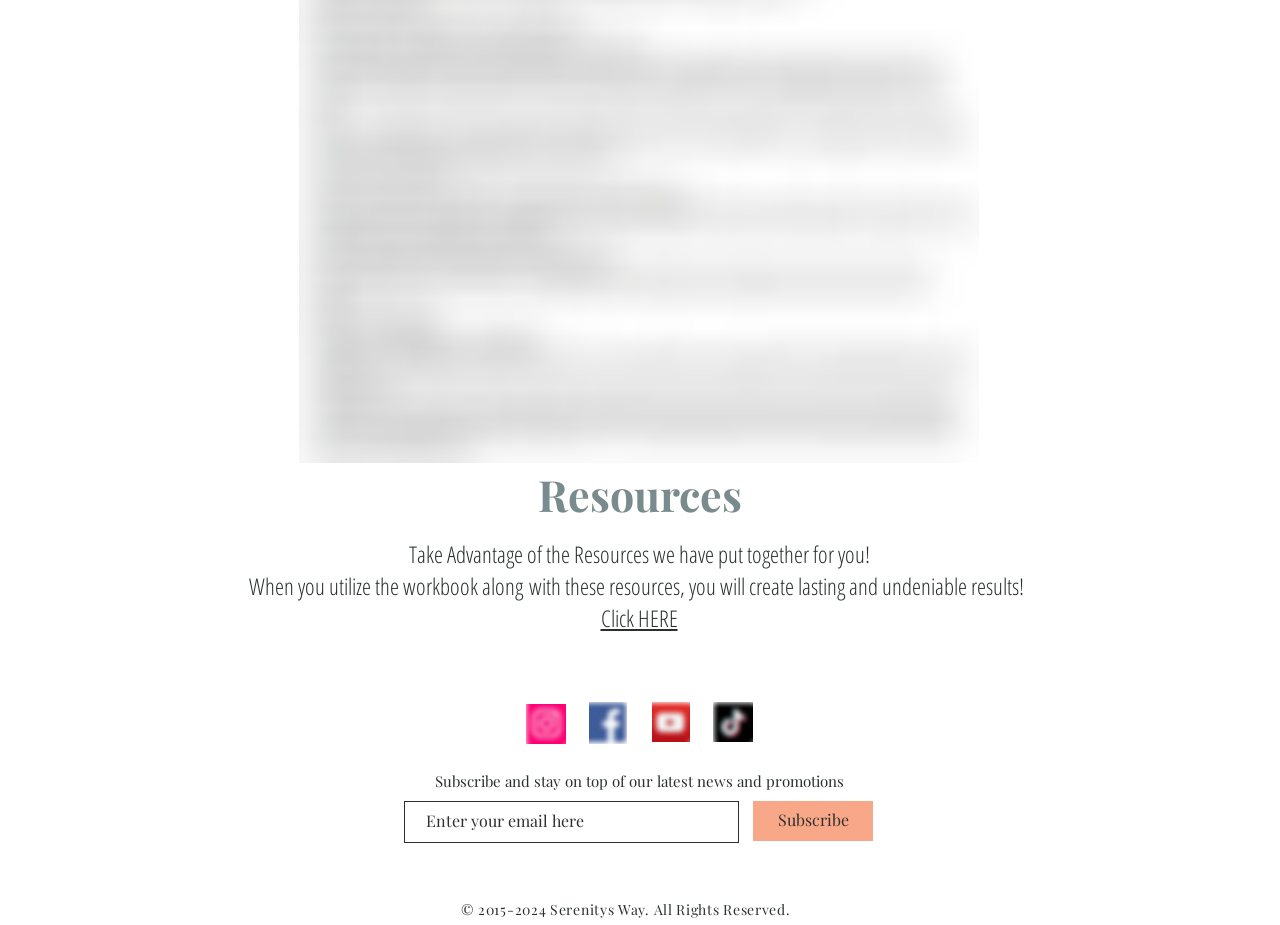Specify the bounding box coordinates (top-left x, top-left y, bottom-right x, bottom-right y) of the UI element in the screenshot that matches this description: Proudly powered by WordPress

None